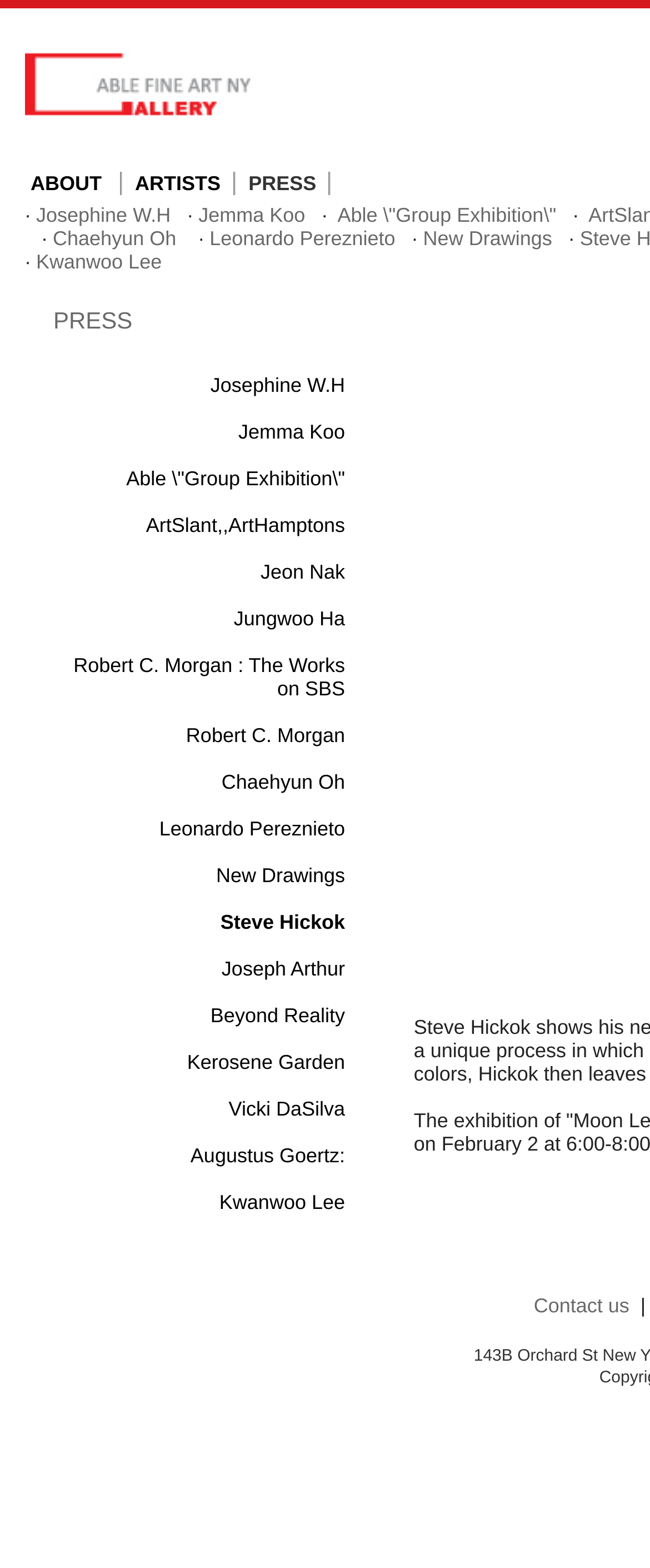Please locate the clickable area by providing the bounding box coordinates to follow this instruction: "Click the ARTISTS link".

[0.208, 0.109, 0.339, 0.124]